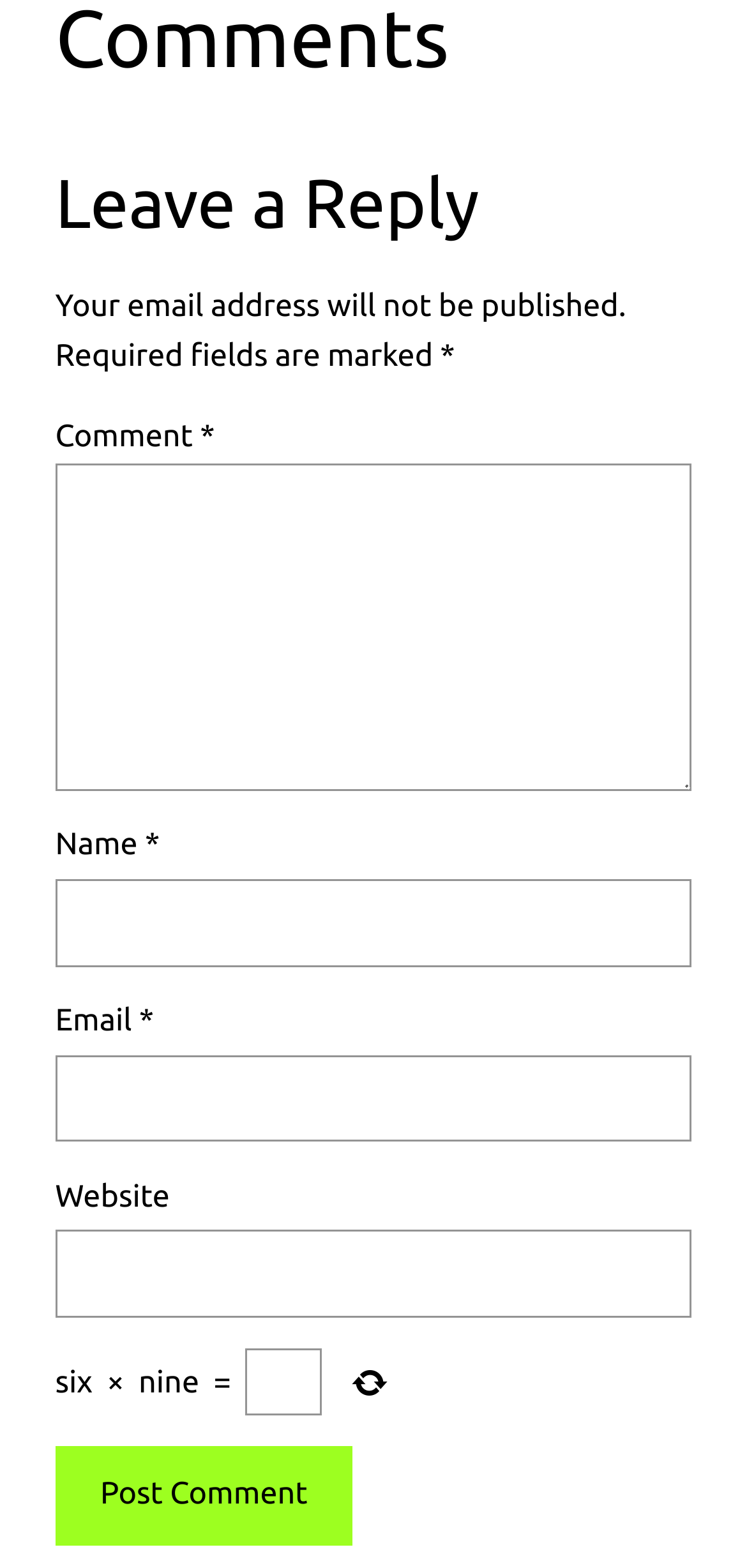What happens to email addresses?
Provide a concise answer using a single word or phrase based on the image.

Not published